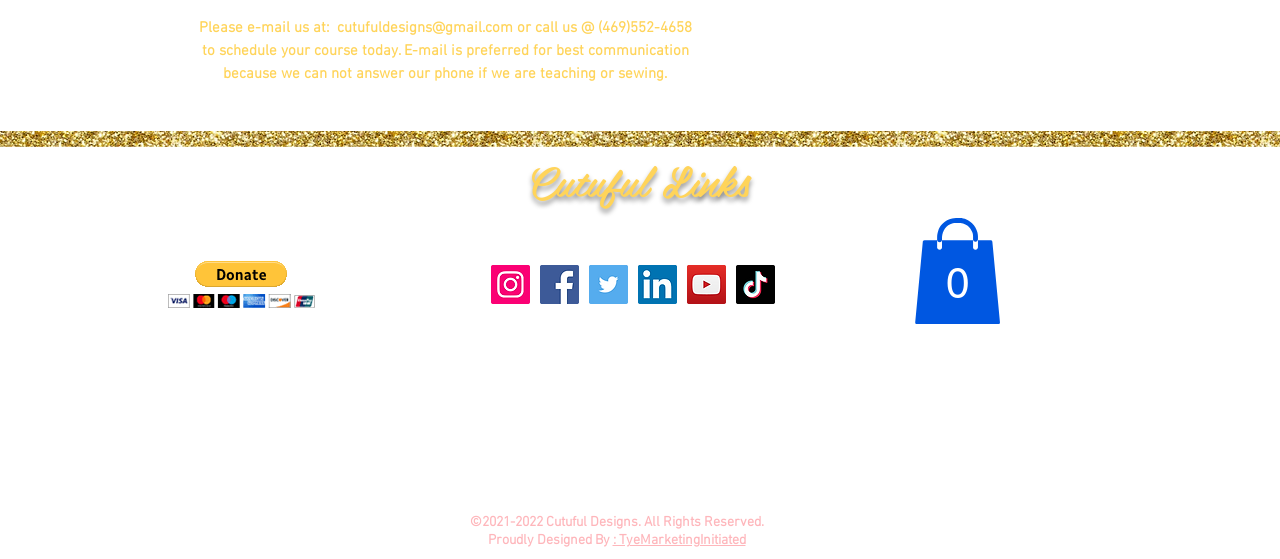Please provide the bounding box coordinates in the format (top-left x, top-left y, bottom-right x, bottom-right y). Remember, all values are floating point numbers between 0 and 1. What is the bounding box coordinate of the region described as: aria-label="Twitter"

[0.46, 0.474, 0.491, 0.544]